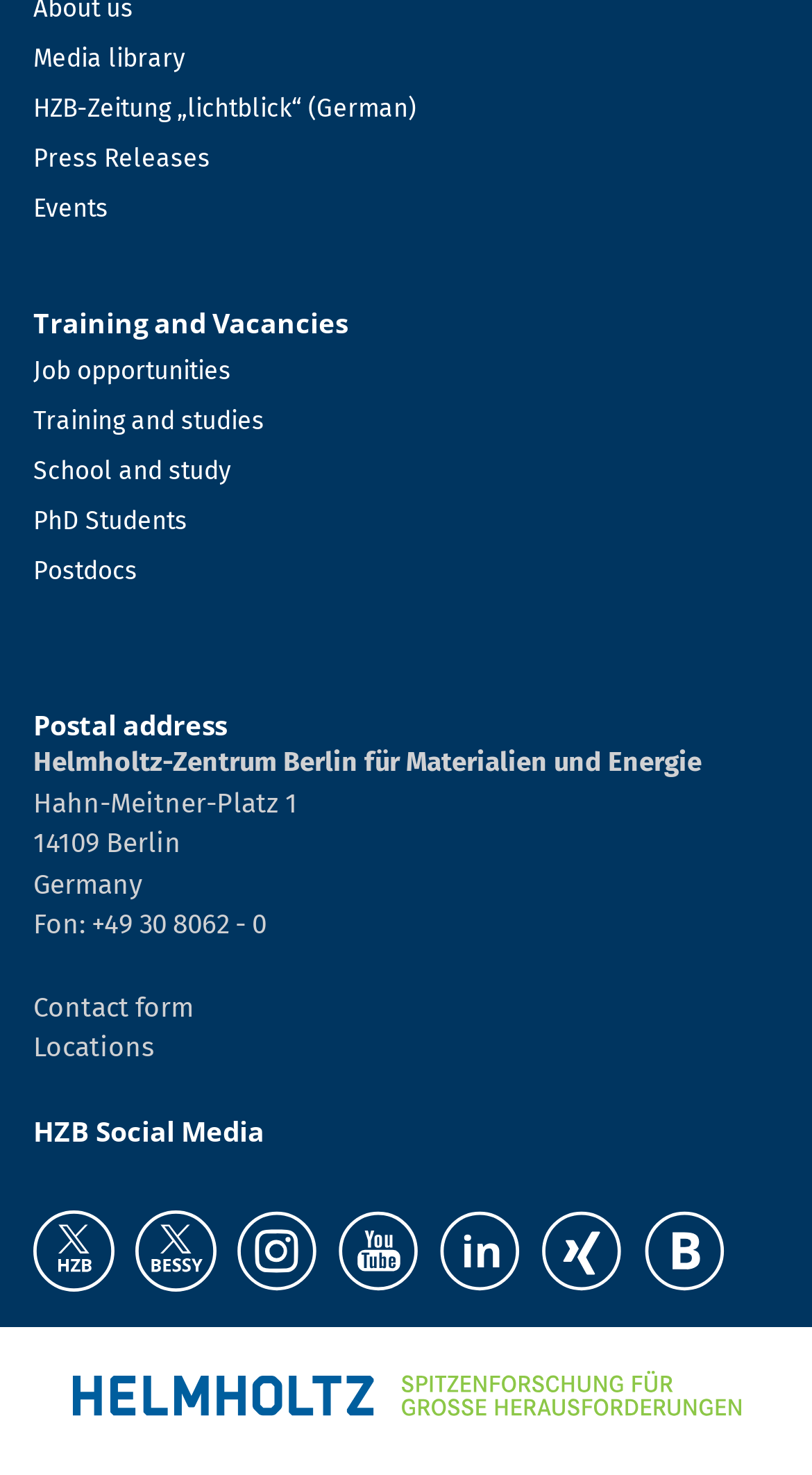Identify the bounding box coordinates of the region I need to click to complete this instruction: "Get to the locations page".

[0.041, 0.7, 0.19, 0.721]